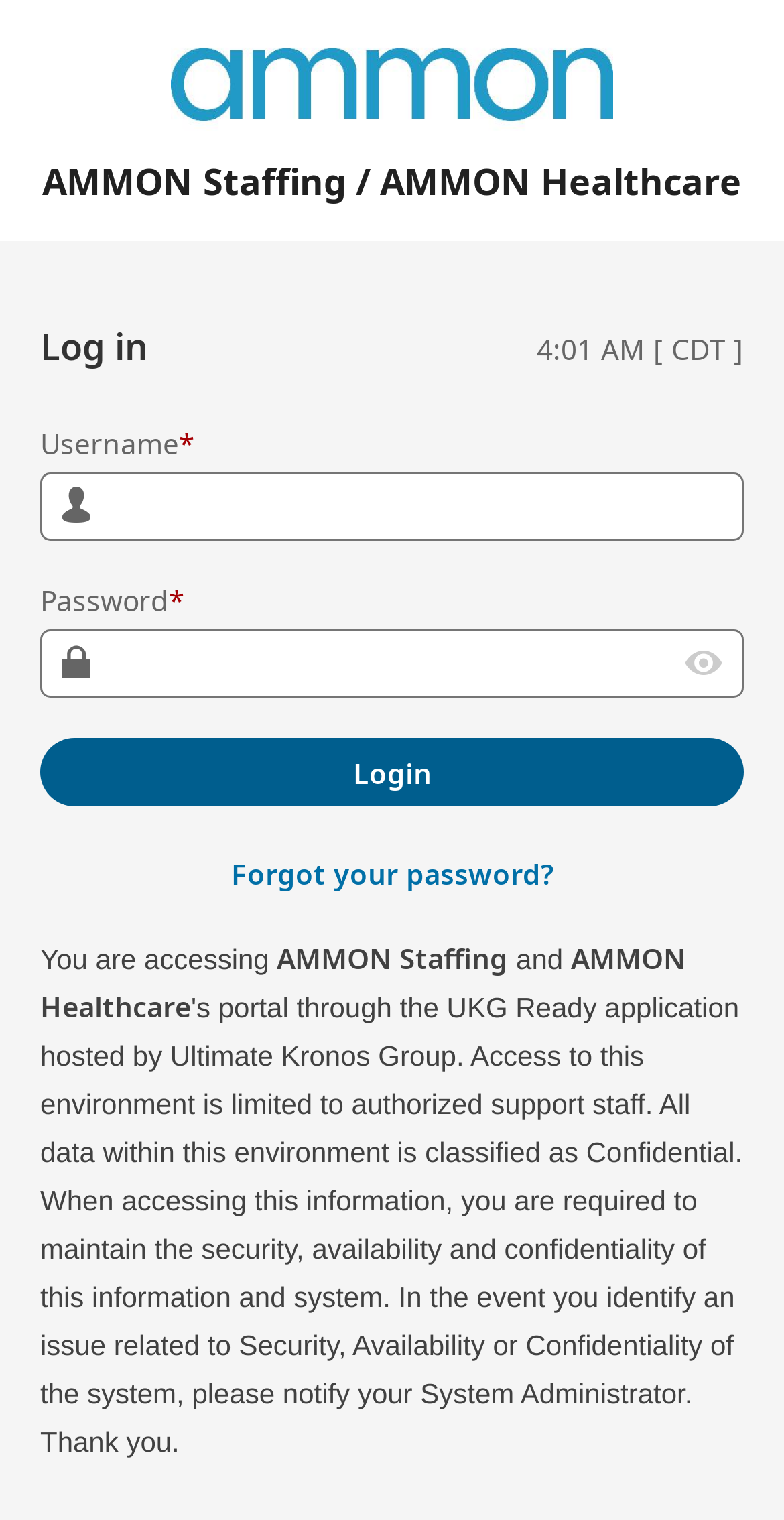Given the description: "Login", determine the bounding box coordinates of the UI element. The coordinates should be formatted as four float numbers between 0 and 1, [left, top, right, bottom].

[0.051, 0.485, 0.949, 0.53]